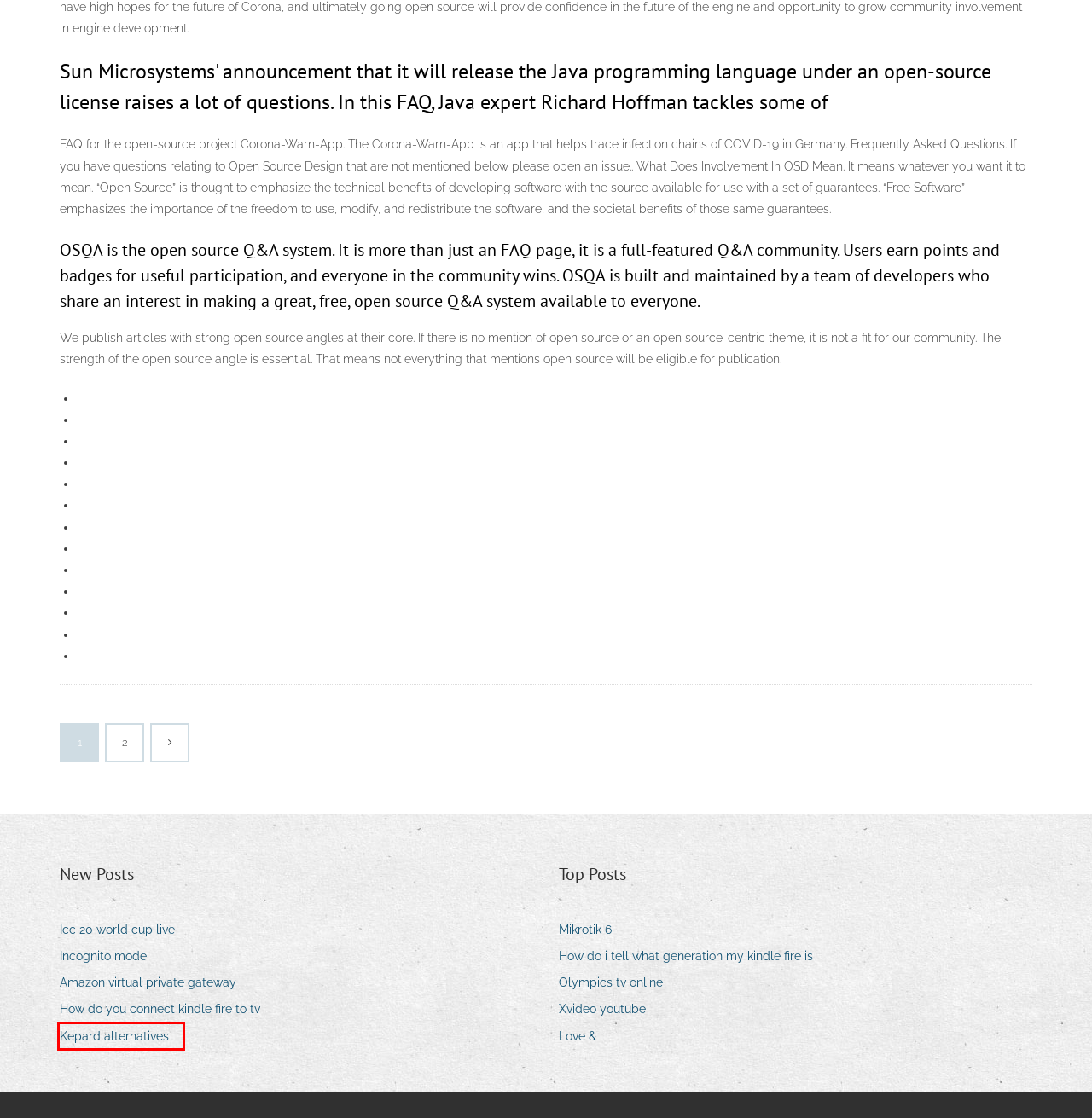Evaluate the webpage screenshot and identify the element within the red bounding box. Select the webpage description that best fits the new webpage after clicking the highlighted element. Here are the candidates:
A. Incognito mode zvtgc
B. Icc 20 world cup live gxaxo
C. How do you connect kindle fire to tv mxaxe
D. Jogar texas holdem contra um amigo online notdz
E. Kepard alternatives fgdmg
F. How do i write an introduction ezxtc
G. Quick essay writer mztfa
H. Amazon virtual private gateway qovai

E